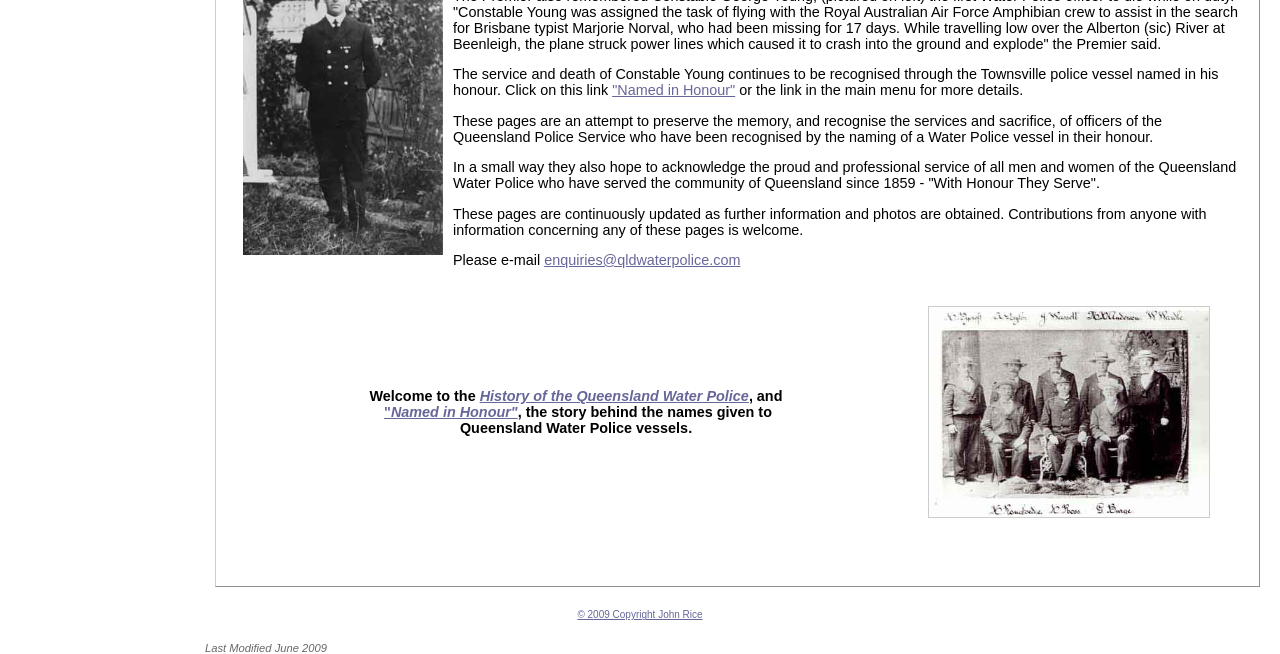Please find the bounding box for the following UI element description. Provide the coordinates in (top-left x, top-left y, bottom-right x, bottom-right y) format, with values between 0 and 1: "Named in Honour"

[0.478, 0.126, 0.574, 0.15]